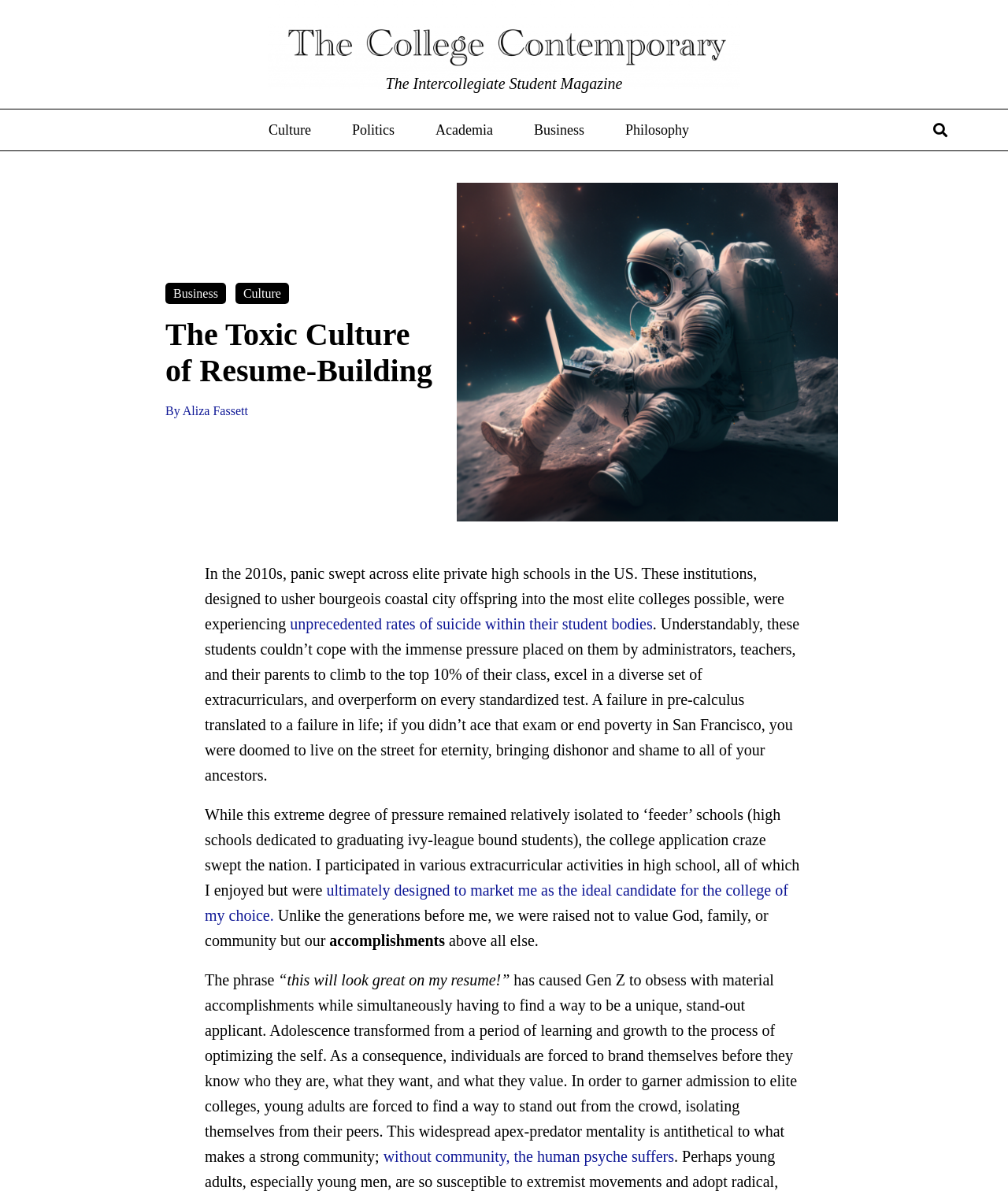Predict the bounding box for the UI component with the following description: "By Aliza Fassett".

[0.164, 0.34, 0.246, 0.351]